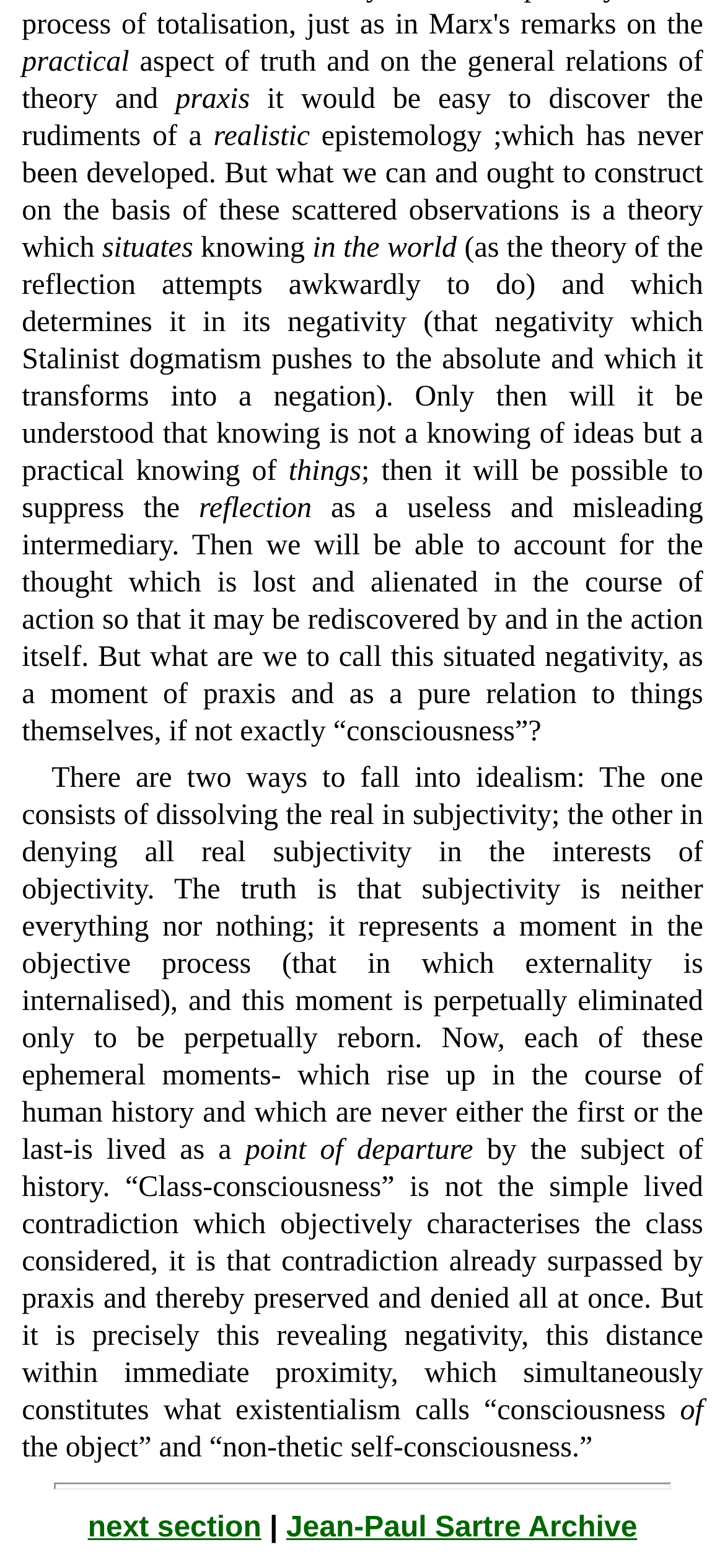Utilize the details in the image to give a detailed response to the question: What is the purpose of the 'next section' link?

The 'next section' link is likely intended to allow the user to navigate to the next section of the text or article, suggesting that the content is divided into multiple sections.